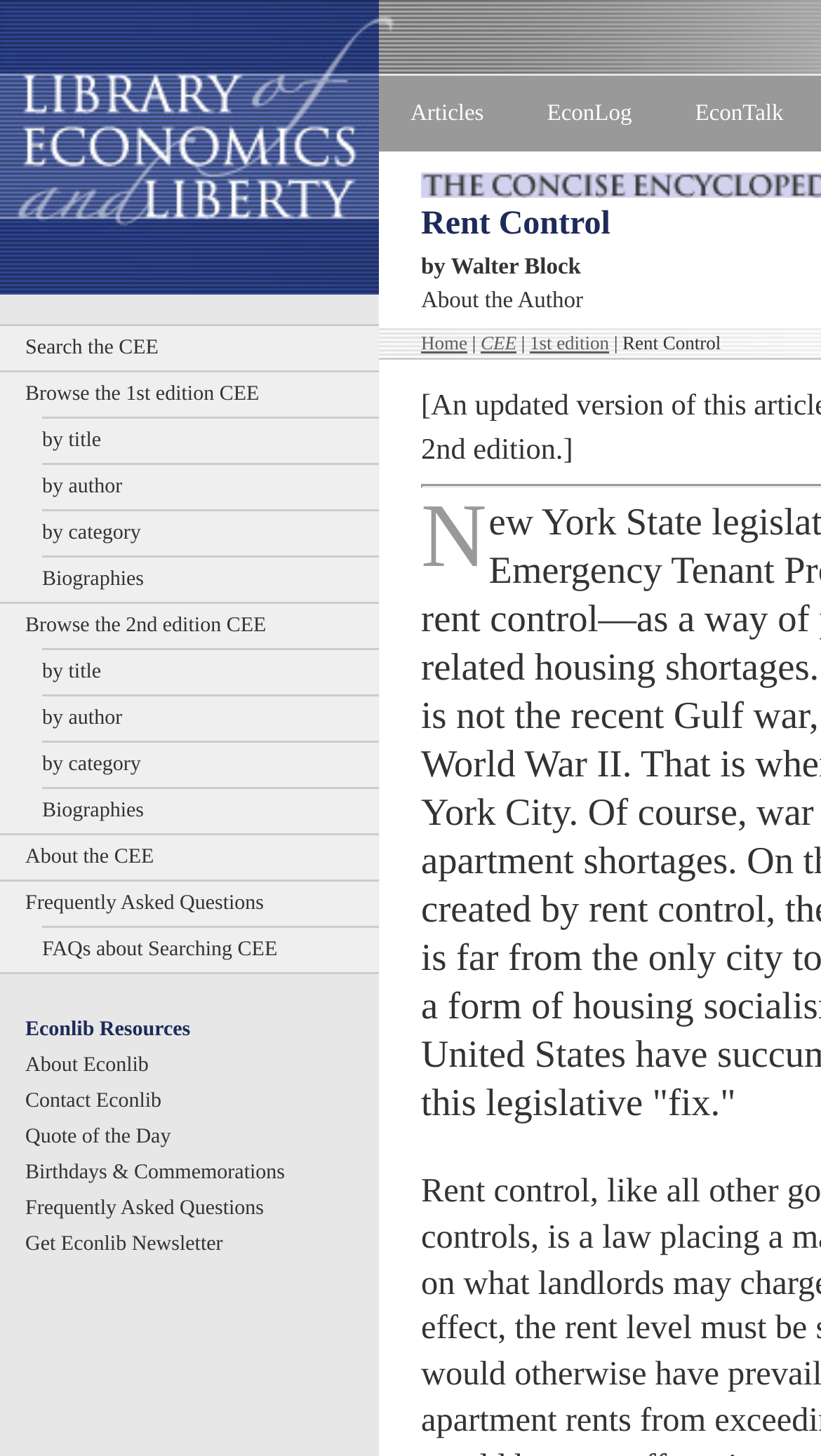How many main sections are there on this webpage?
Based on the visual details in the image, please answer the question thoroughly.

By analyzing the webpage structure, I can see that there are three main sections: 'Articles', 'EconLog', and 'EconTalk', which are represented by three LayoutTableCell elements.